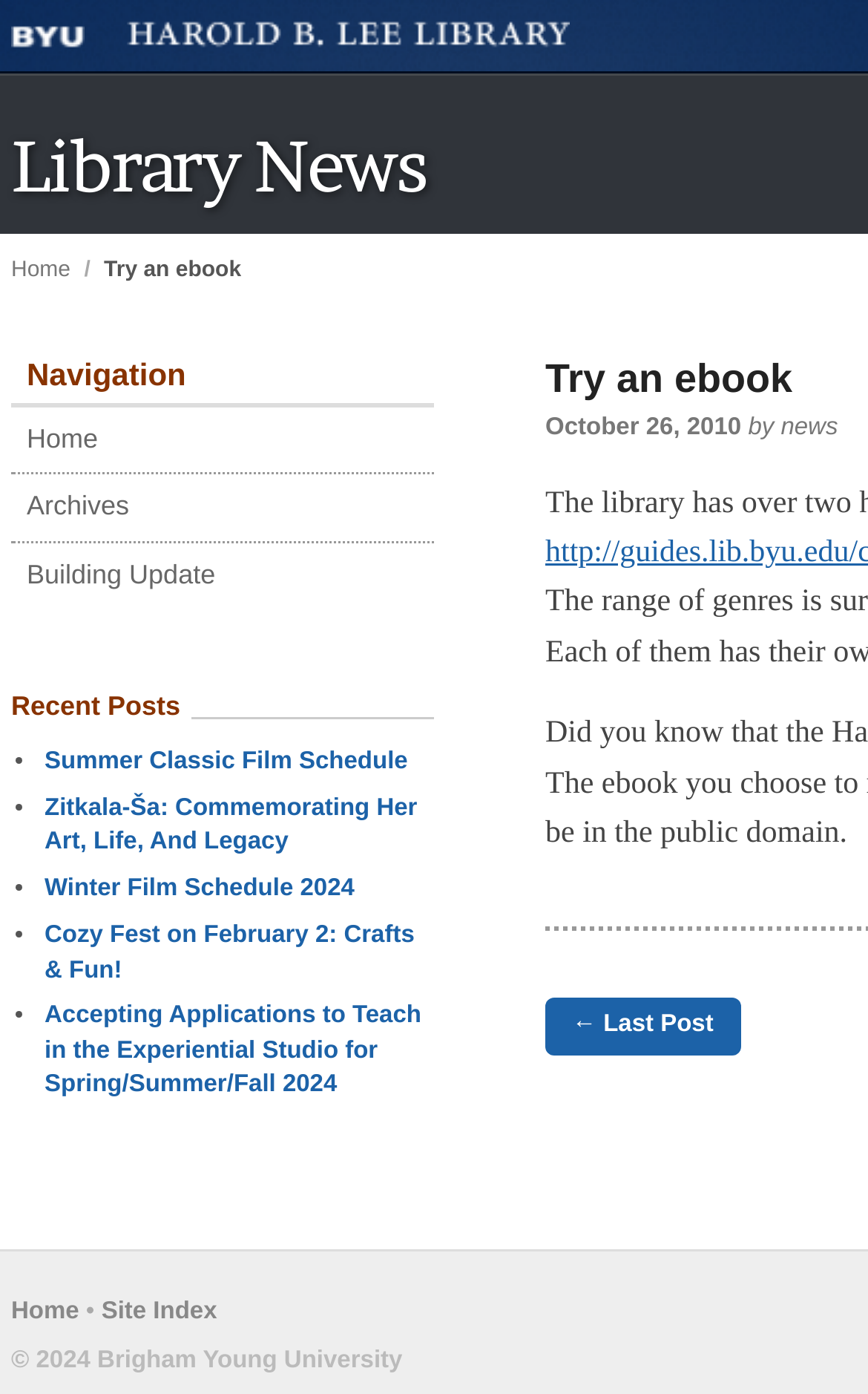Please identify the bounding box coordinates of the element on the webpage that should be clicked to follow this instruction: "visit Site Index". The bounding box coordinates should be given as four float numbers between 0 and 1, formatted as [left, top, right, bottom].

[0.117, 0.931, 0.25, 0.95]